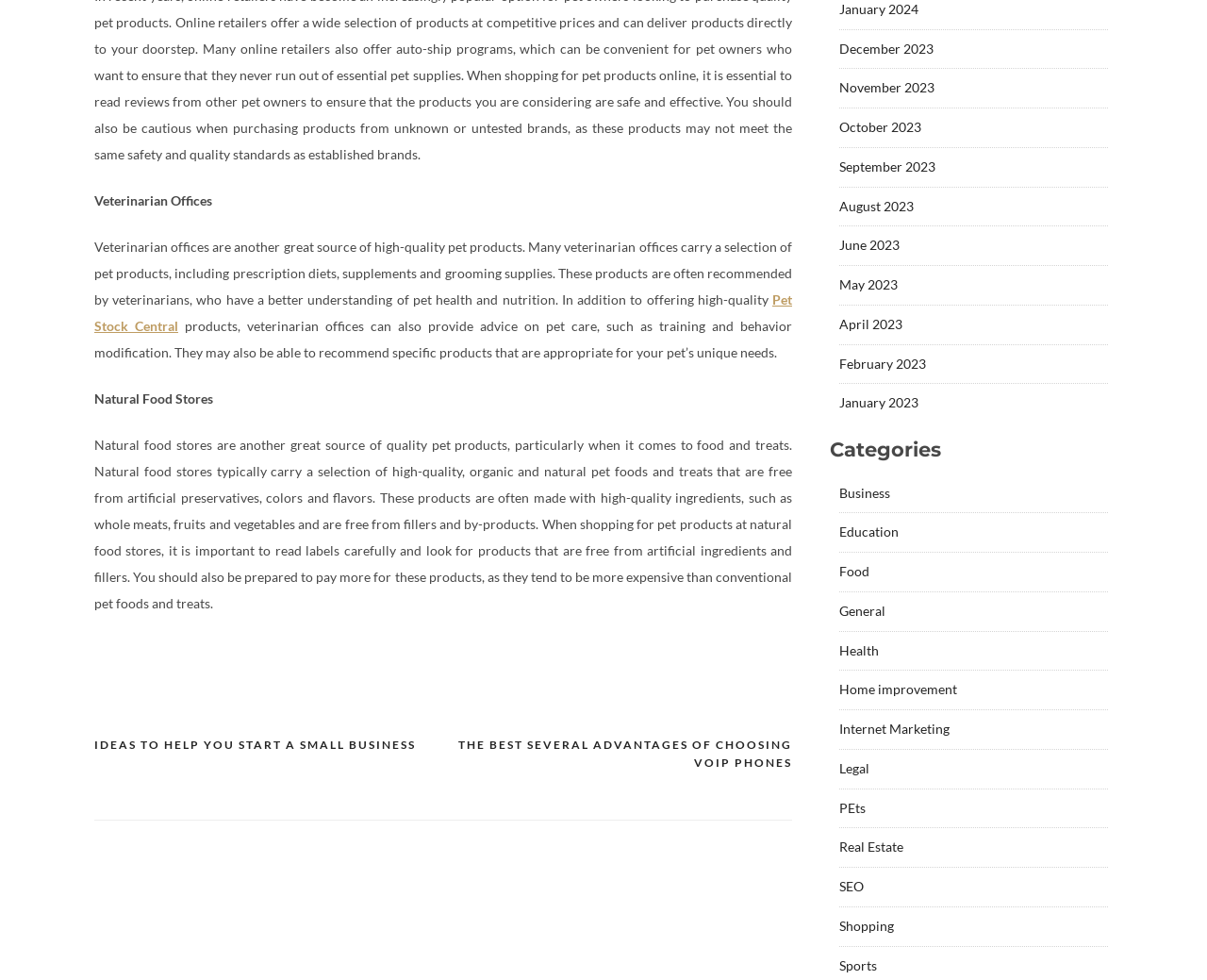Please locate the clickable area by providing the bounding box coordinates to follow this instruction: "Click on 'Pet Stock Central'".

[0.078, 0.297, 0.656, 0.34]